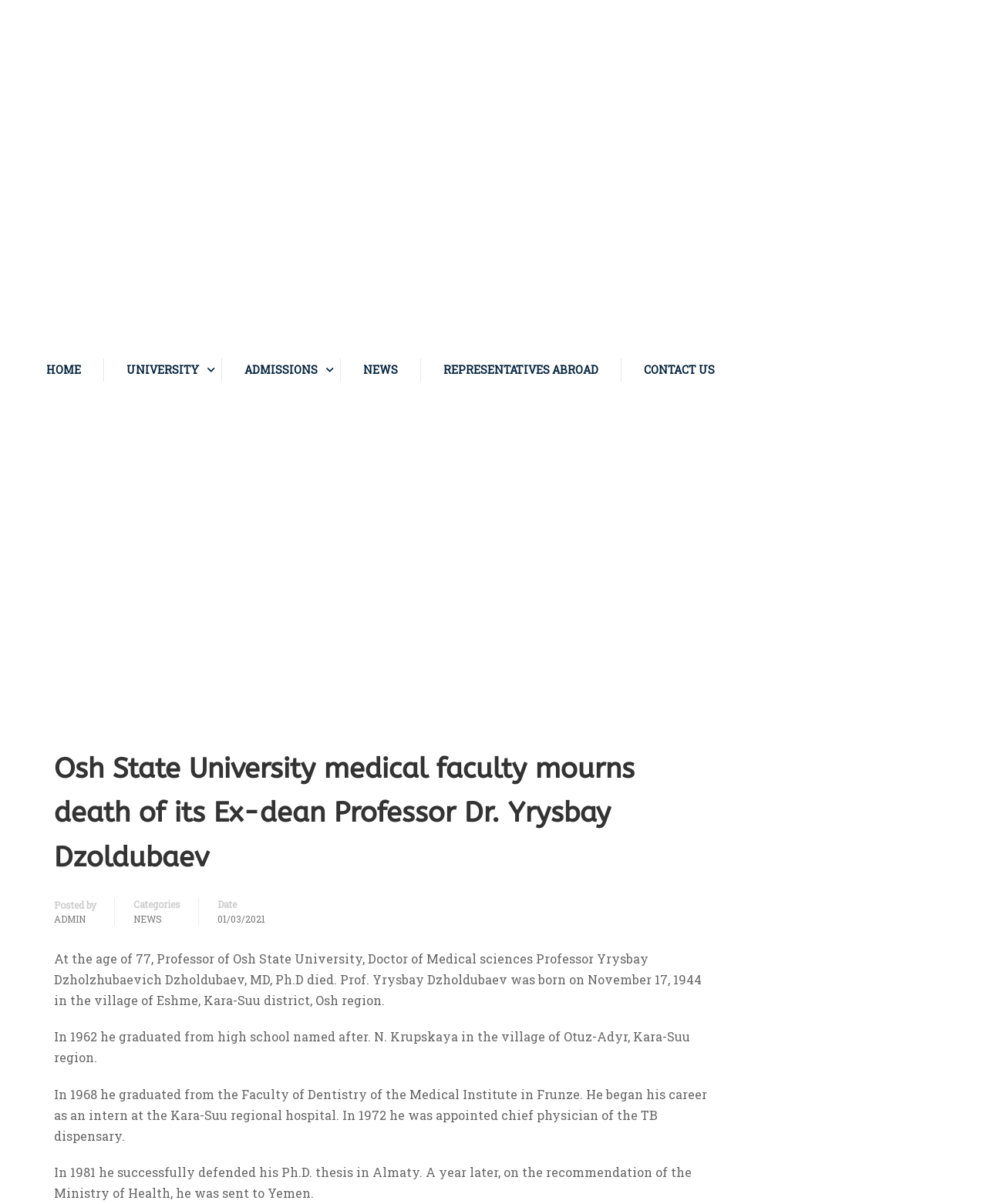Respond with a single word or phrase:
Where was Professor Yrysbay Dzholdubaev born?

Eshme, Kara-Suu district, Osh region